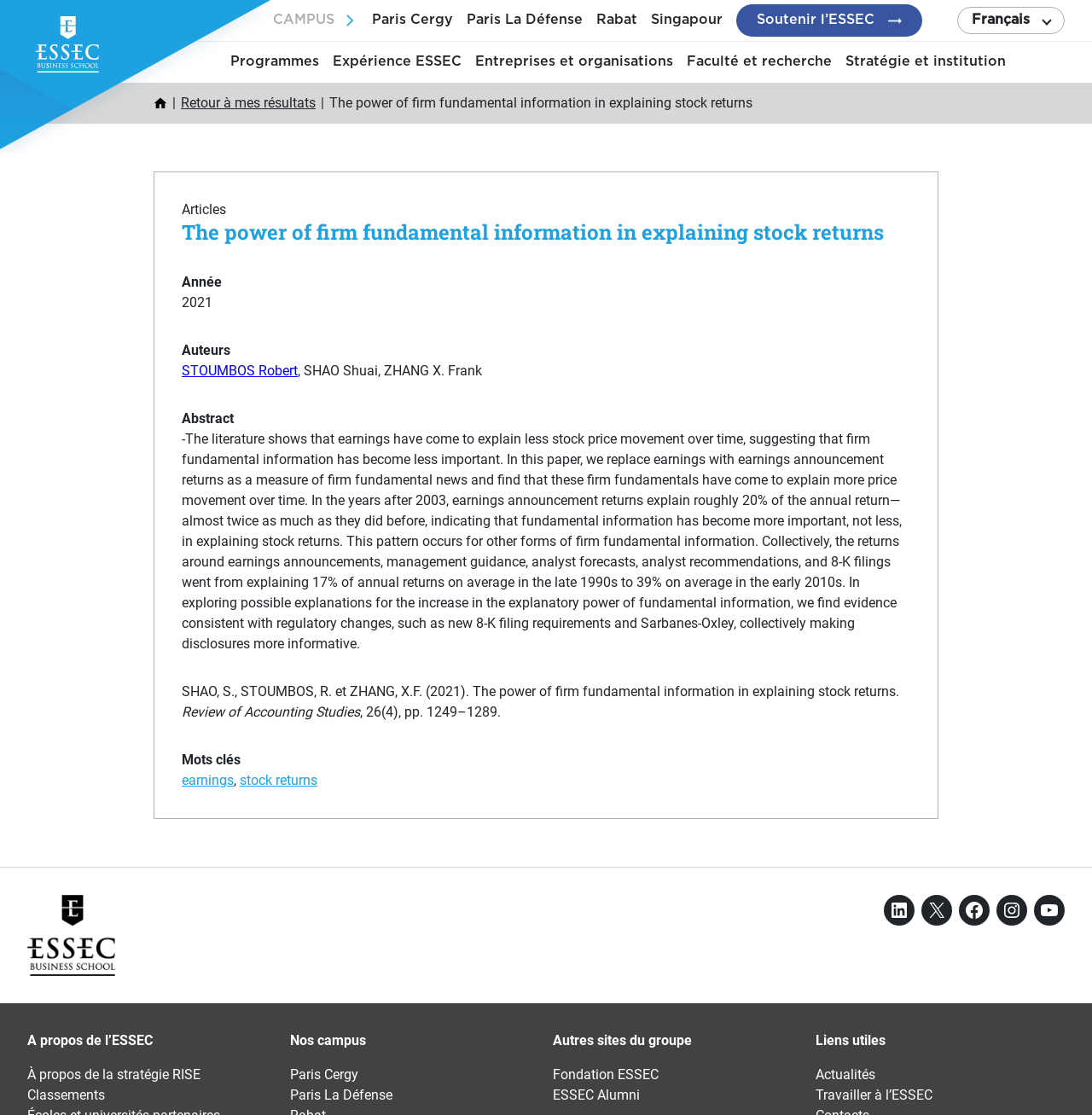From the image, can you give a detailed response to the question below:
What are the keywords related to the article?

I found the answer by looking at the static text element below the abstract of the article, which lists the keywords related to the article.